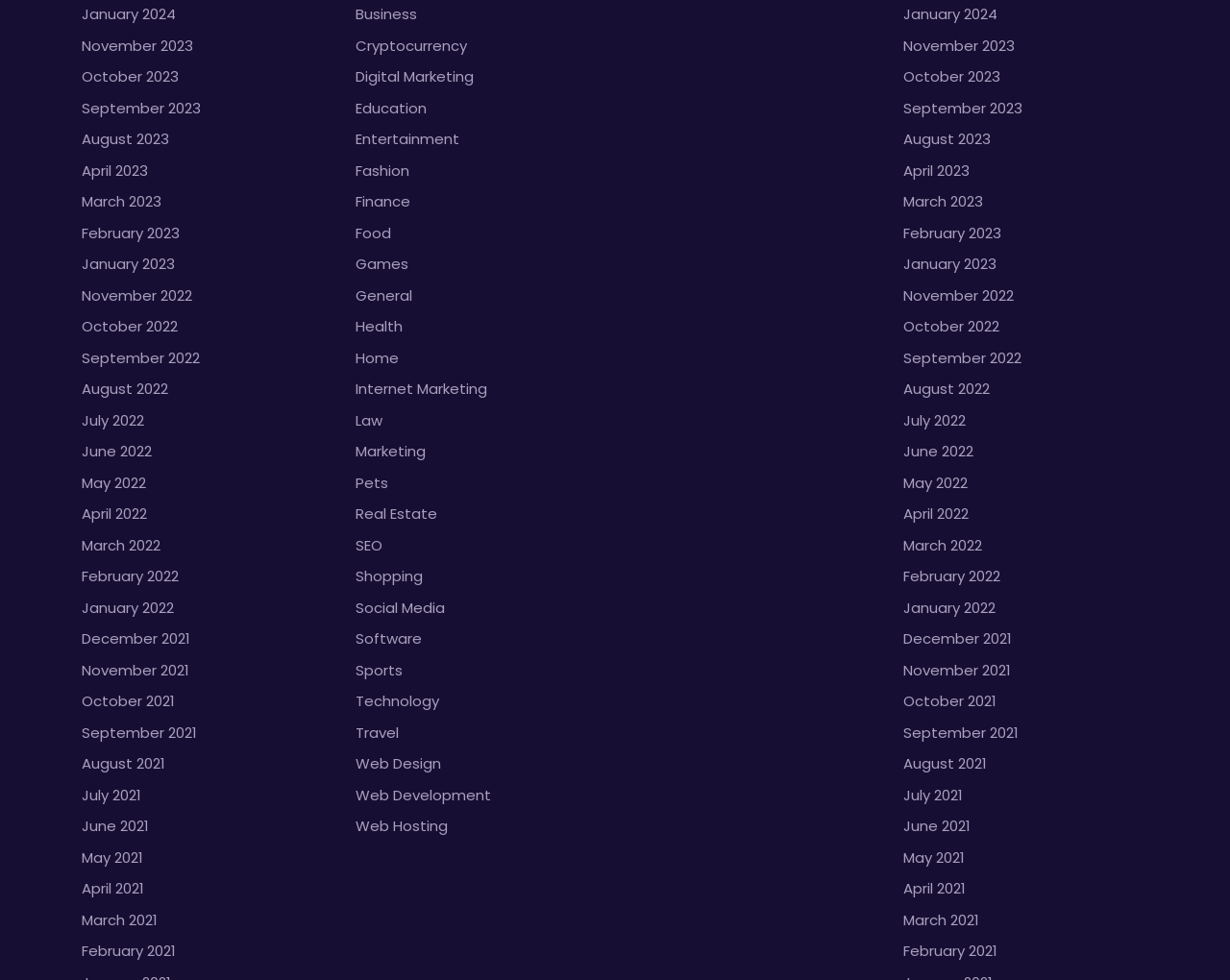Give a one-word or phrase response to the following question: What is the topic of the link at the top of the second column?

Business